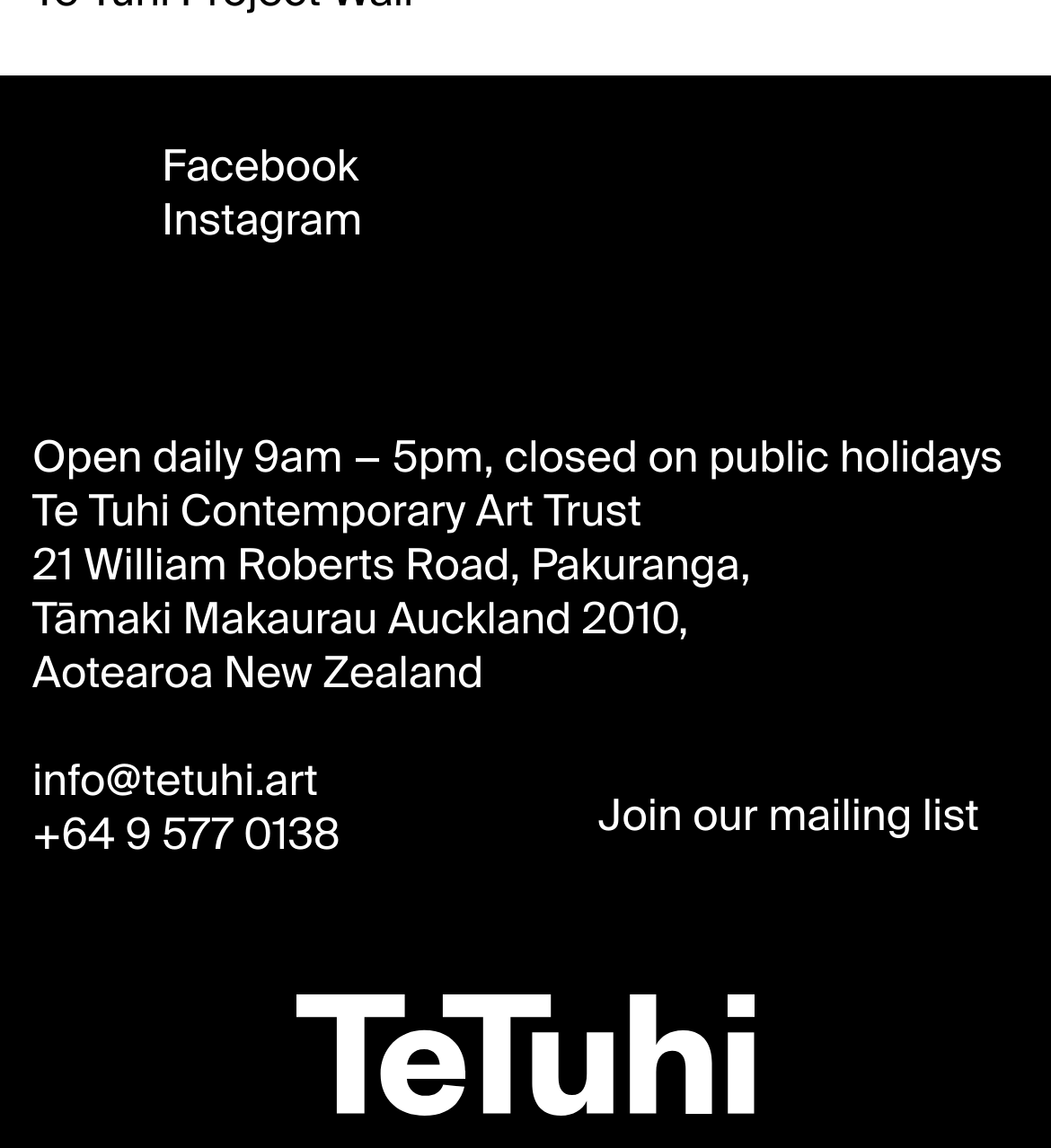Based on what you see in the screenshot, provide a thorough answer to this question: What social media platforms are linked on the webpage?

I found the answer by looking at the link elements with the texts 'Facebook' and 'Instagram'. These are likely to be links to the art trust's social media profiles.